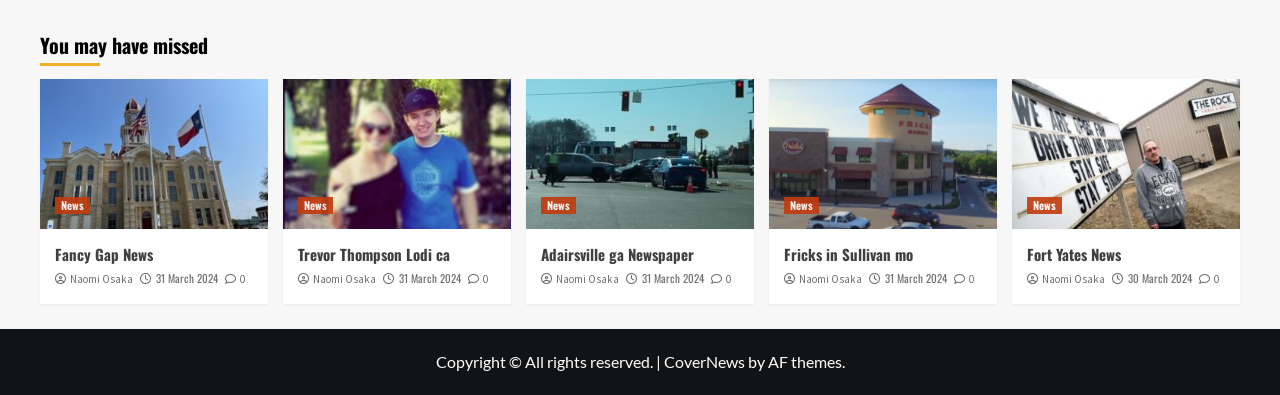What is the theme provider of the website?
Please give a detailed answer to the question using the information shown in the image.

I found a static text element at the bottom of the page with the text 'by AF themes.', which suggests that AF themes is the theme provider of the website.